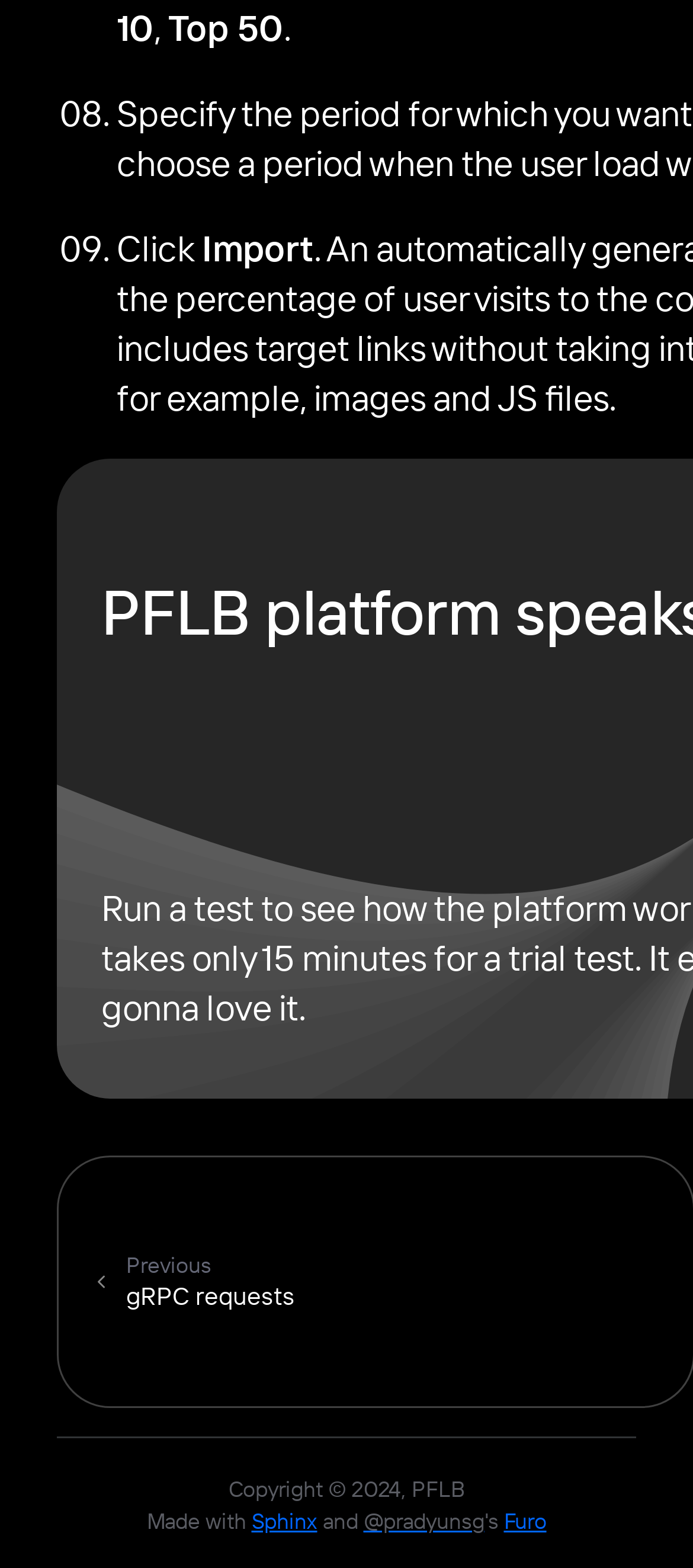Answer the question in one word or a short phrase:
What is the copyright year?

2024